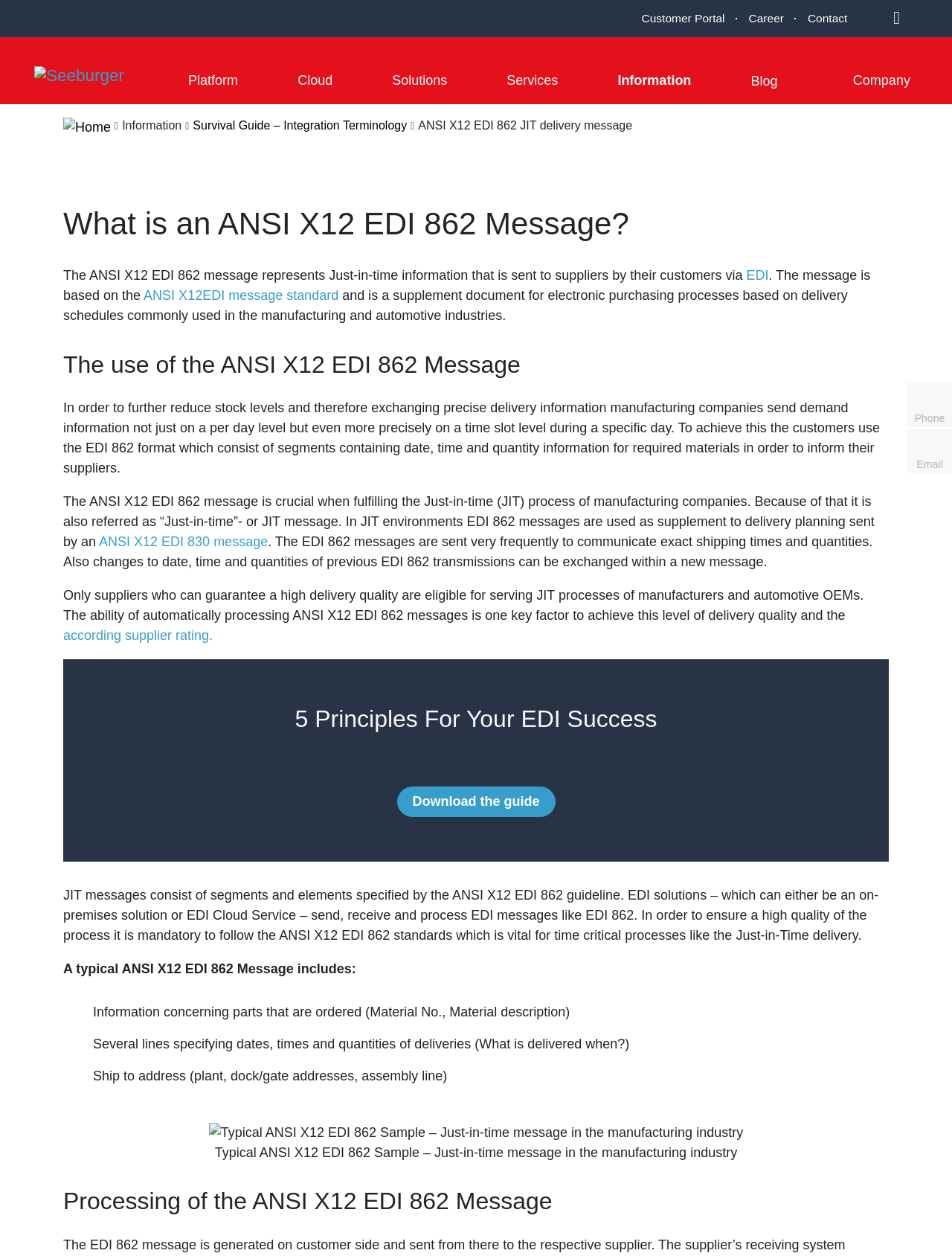What is the name of the cloud platform?
Use the information from the image to give a detailed answer to the question.

I found a section on the webpage dedicated to the cloud platform, and the name of the platform is 'SEEBURGER Cloud', which is also an image.